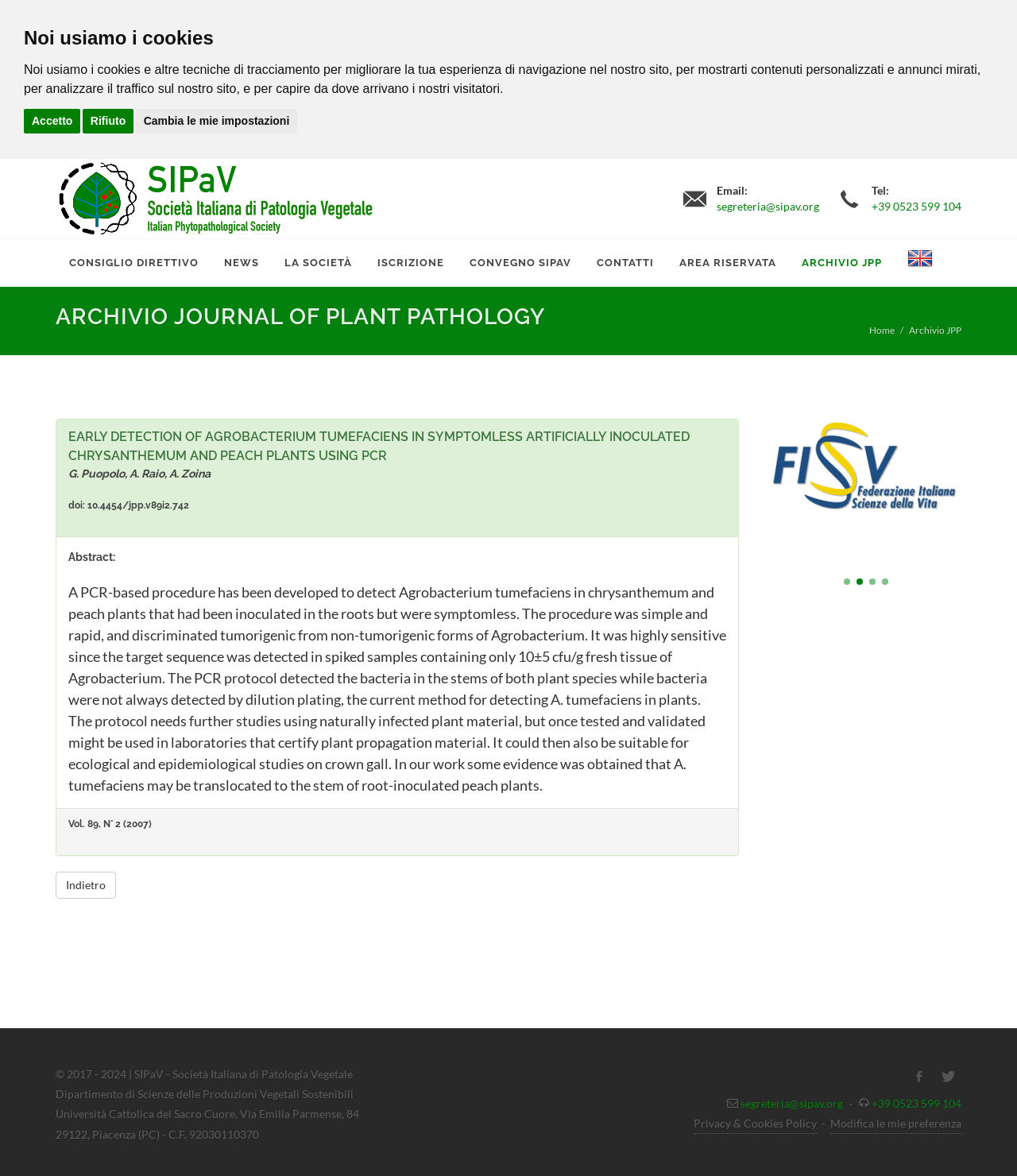Find the bounding box coordinates of the element you need to click on to perform this action: 'Visit the ARCHIVIO JOURNAL OF PLANT PATHOLOGY page'. The coordinates should be represented by four float values between 0 and 1, in the format [left, top, right, bottom].

[0.777, 0.203, 0.879, 0.244]